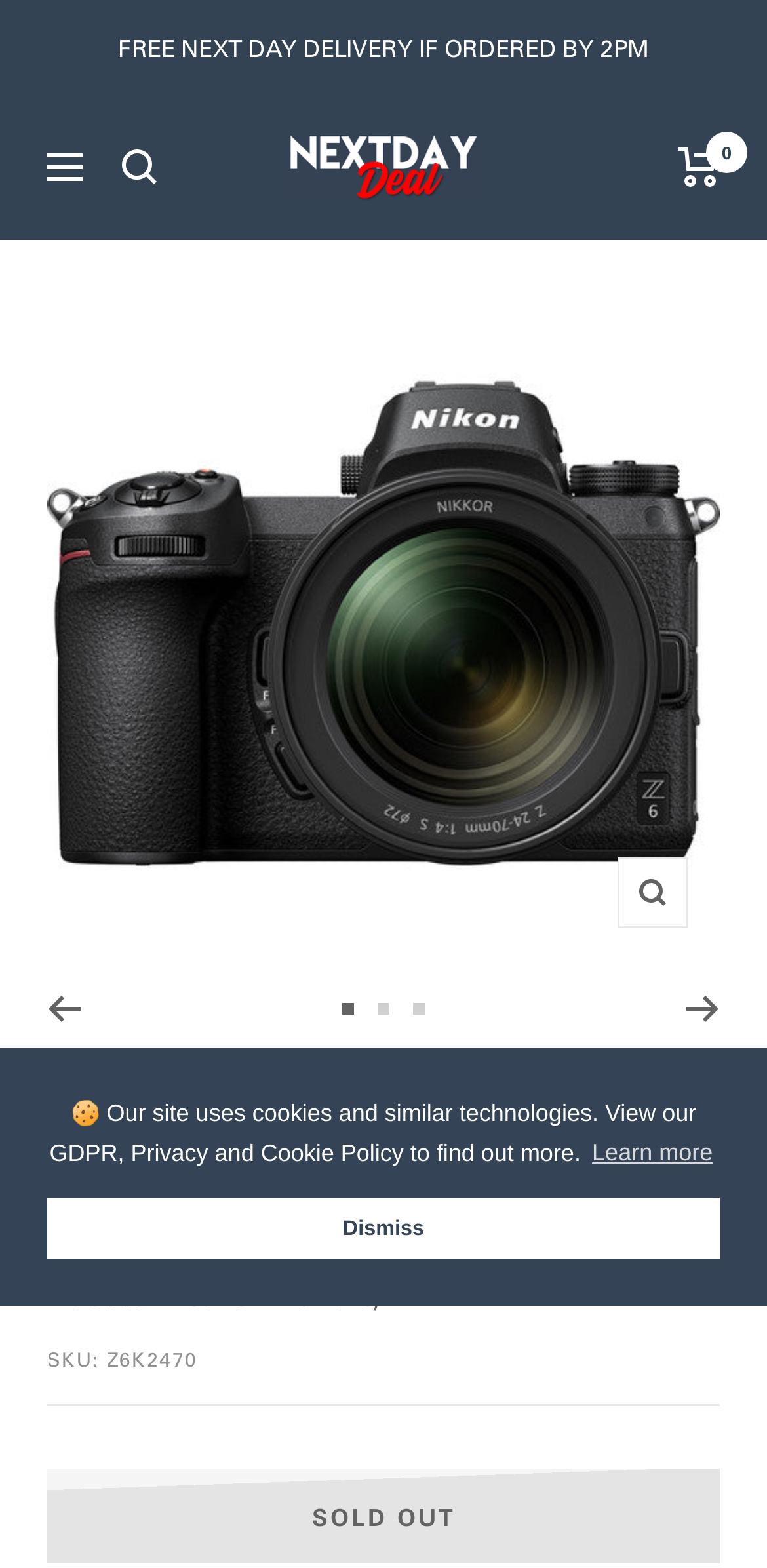What is the price of the Nikon Z6 Mirrorless Digital Camera?
Look at the image and construct a detailed response to the question.

I found the price by looking at the sale price section, which is located below the product image and above the product description. The sale price is indicated by the text 'Sale price' and the amount is £1,699.99.